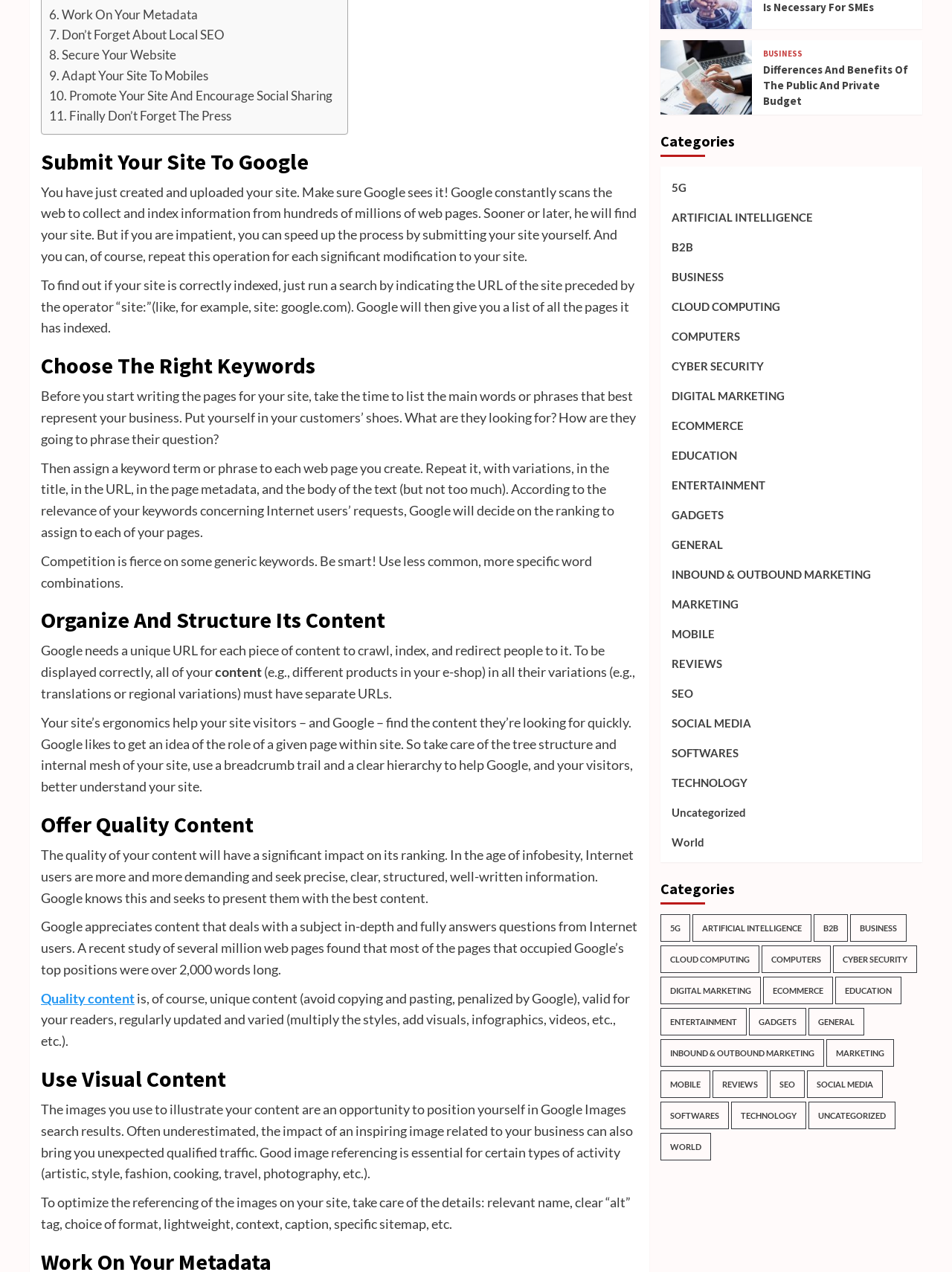Examine the image and give a thorough answer to the following question:
What is the benefit of using less common keywords?

The webpage suggests that using less common, more specific word combinations can be beneficial, as competition is fierce on some generic keywords, and being smart about keyword choice can help to stand out.